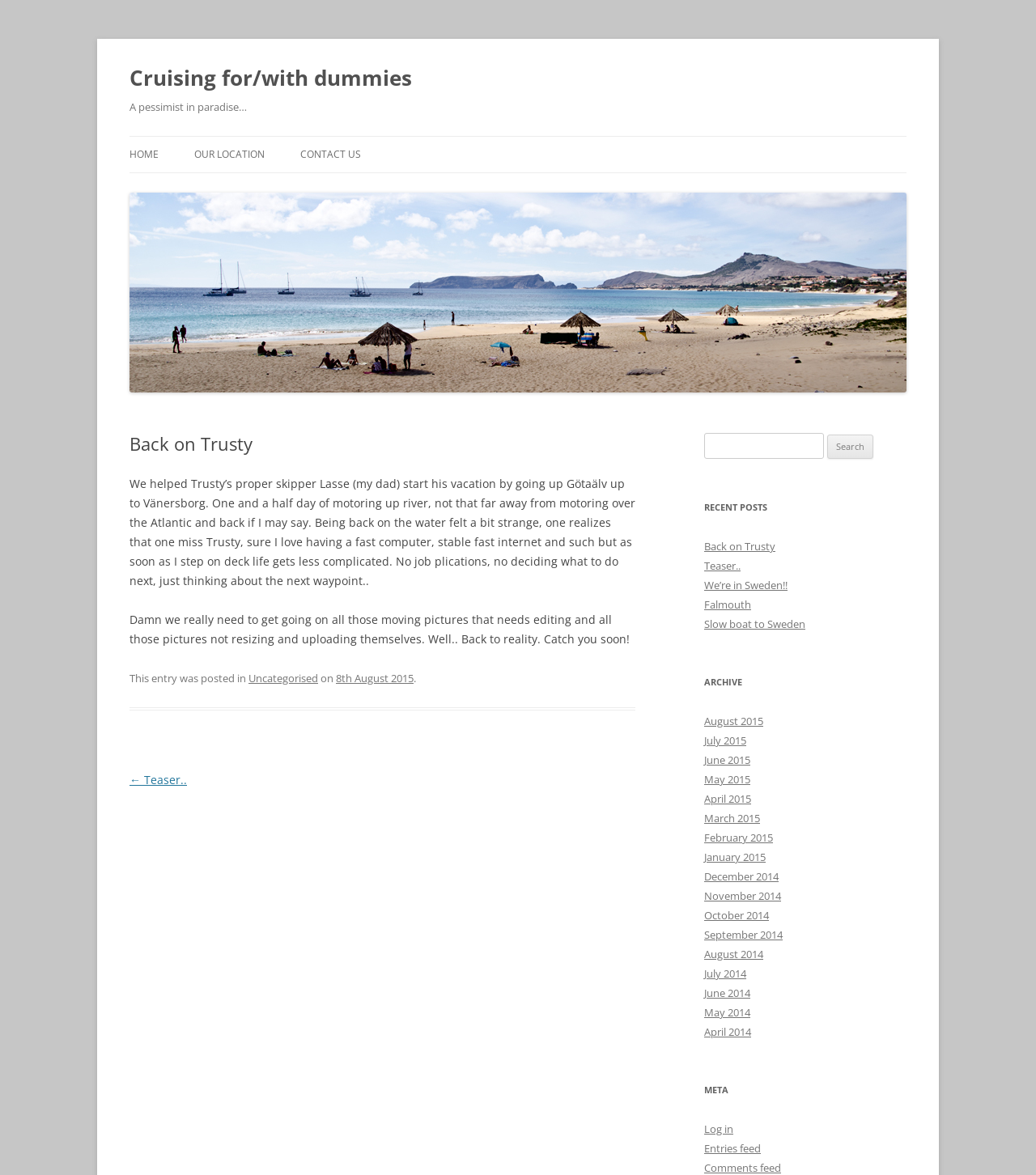What is the category of the current post?
Based on the image, respond with a single word or phrase.

Uncategorised